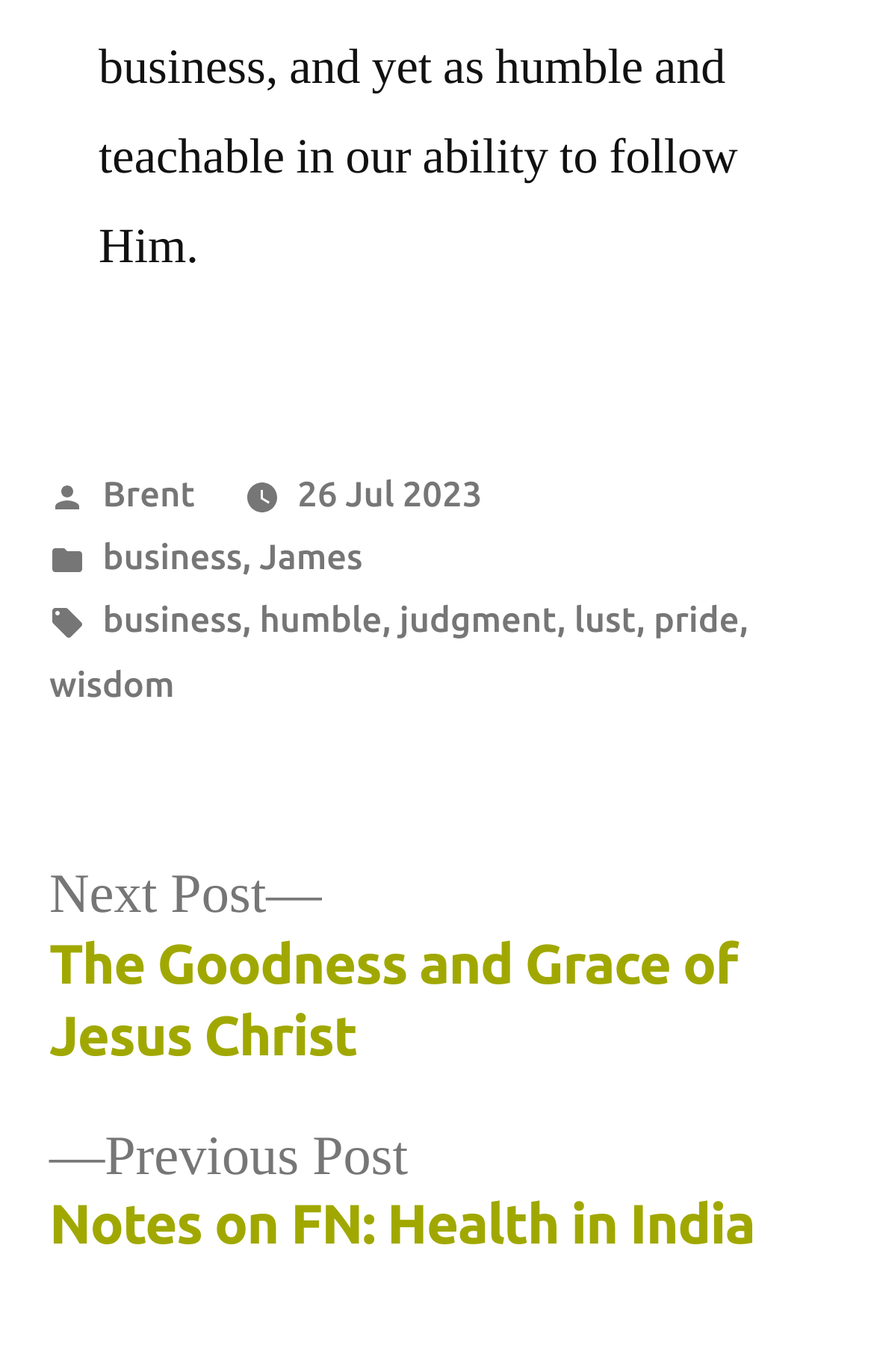Answer the question using only one word or a concise phrase: Who posted the article?

Brent